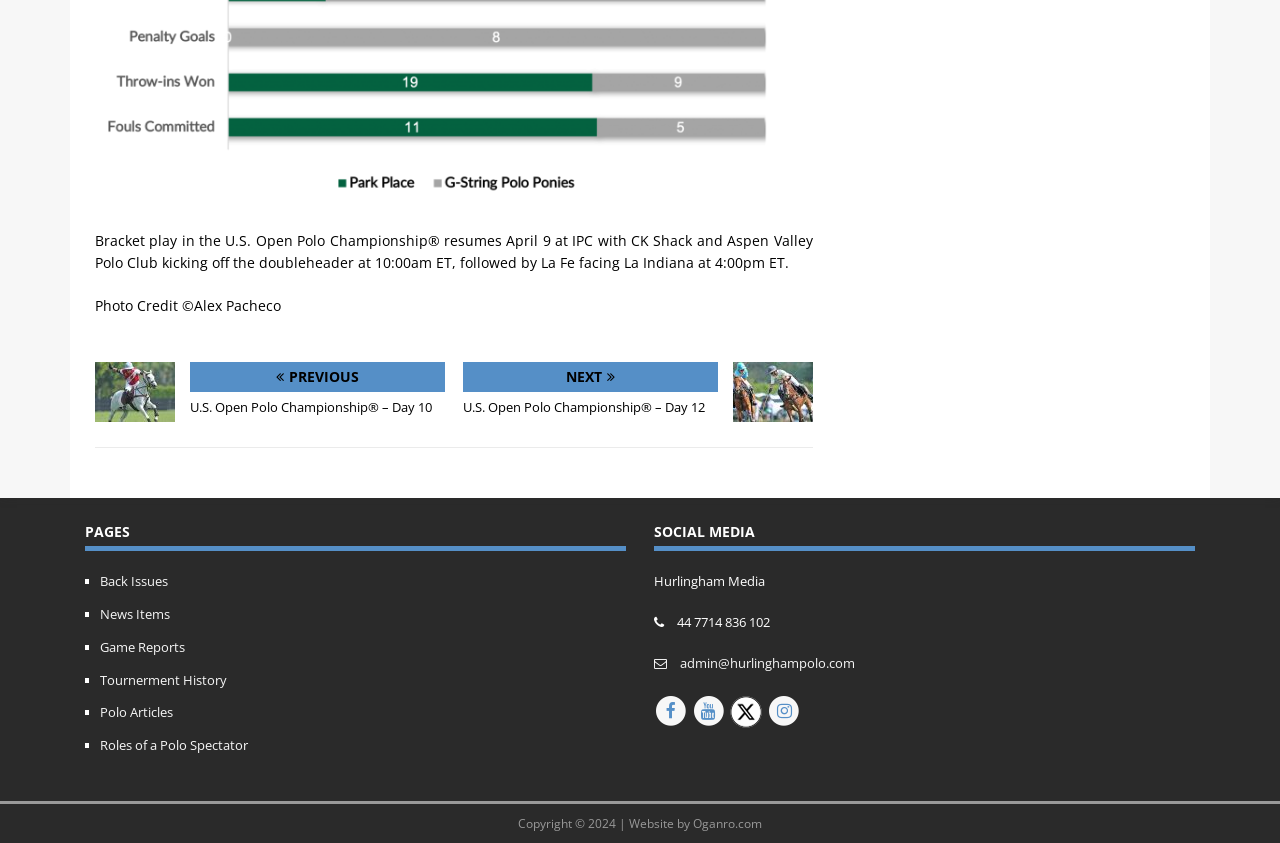Identify the bounding box coordinates for the UI element described as follows: "Roles of a Polo Spectator". Ensure the coordinates are four float numbers between 0 and 1, formatted as [left, top, right, bottom].

[0.078, 0.873, 0.194, 0.895]